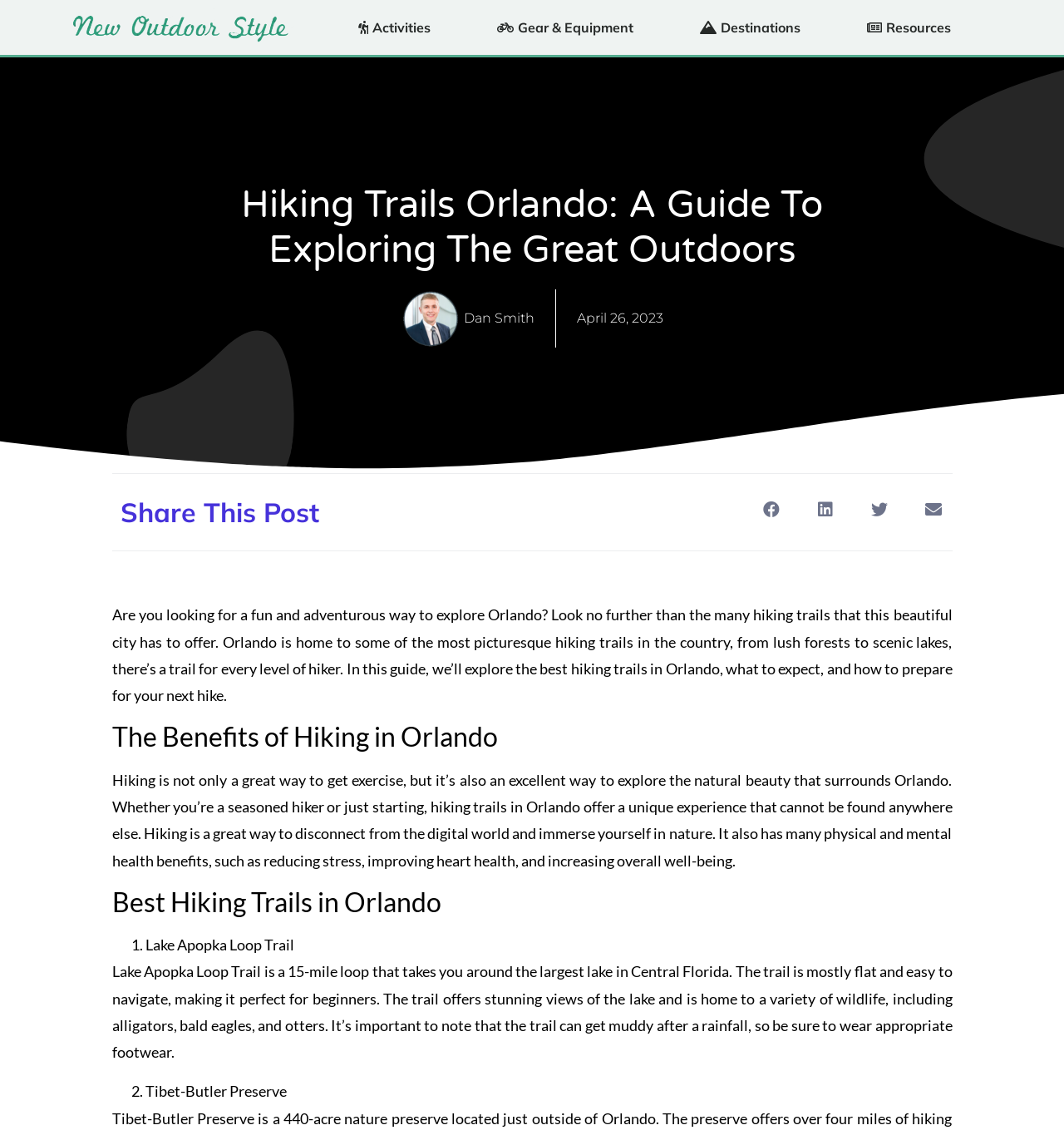Convey a detailed summary of the webpage, mentioning all key elements.

The webpage is about hiking trails in Orlando, with a focus on exploring the great outdoors. At the top, there are five links: "Activities", "Gear & Equipment", "Destinations", "Resources", and an empty link. Below these links, the title "Hiking Trails Orlando: A Guide to Exploring the Great Outdoors" is prominently displayed.

On the left side, there is a section with a link to the author's profile, "Dan Smith", accompanied by a small image of the author. Next to it, the date "April 26, 2023" is displayed.

The main content of the webpage is divided into sections. The first section introduces the idea of hiking in Orlando, highlighting the city's picturesque trails and the benefits of hiking. This section is followed by a heading "The Benefits of Hiking in Orlando", which discusses the physical and mental health benefits of hiking.

The next section, "Best Hiking Trails in Orlando", lists two hiking trails: "Lake Apopka Loop Trail" and "Tibet-Butler Preserve". Each trail is described in detail, including its length, difficulty level, and features. For example, the Lake Apopka Loop Trail is a 15-mile loop that offers stunning views of the lake and is home to various wildlife.

On the right side, there is a "Share This Post" section with buttons to share the article on Facebook, LinkedIn, Twitter, and email.